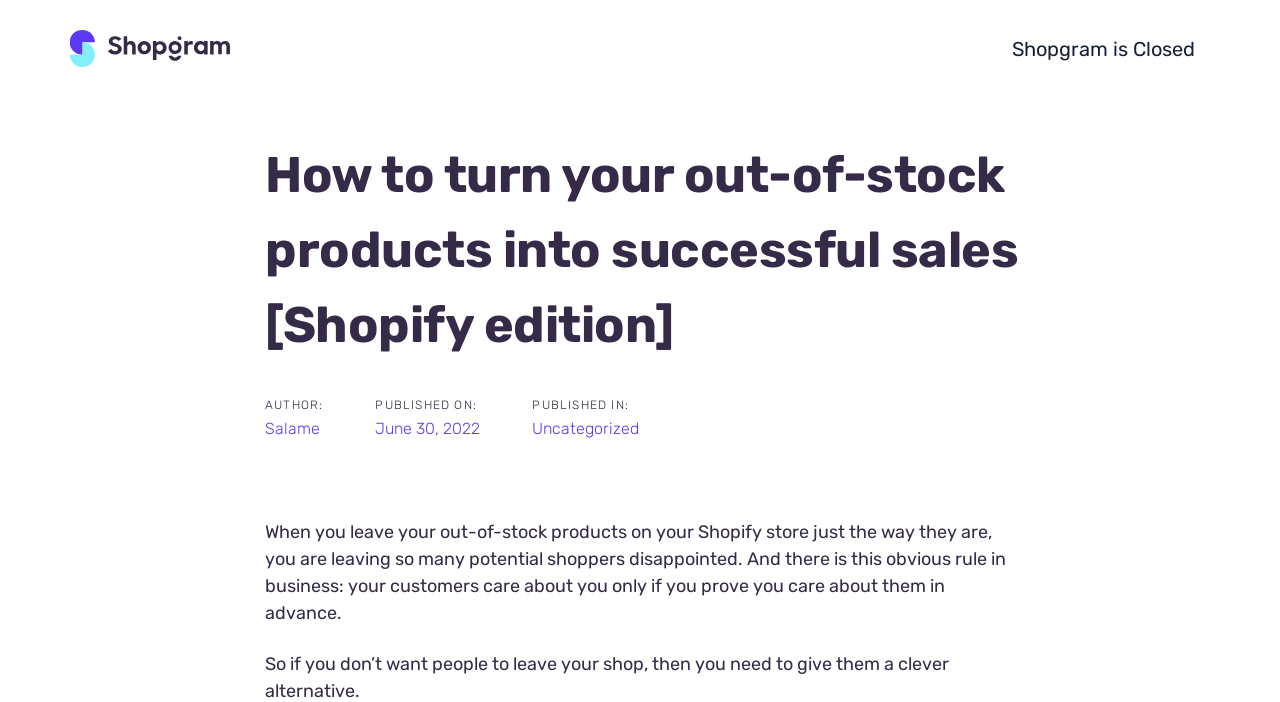Provide the bounding box coordinates of the HTML element this sentence describes: "June 30, 2022". The bounding box coordinates consist of four float numbers between 0 and 1, i.e., [left, top, right, bottom].

[0.293, 0.597, 0.375, 0.624]